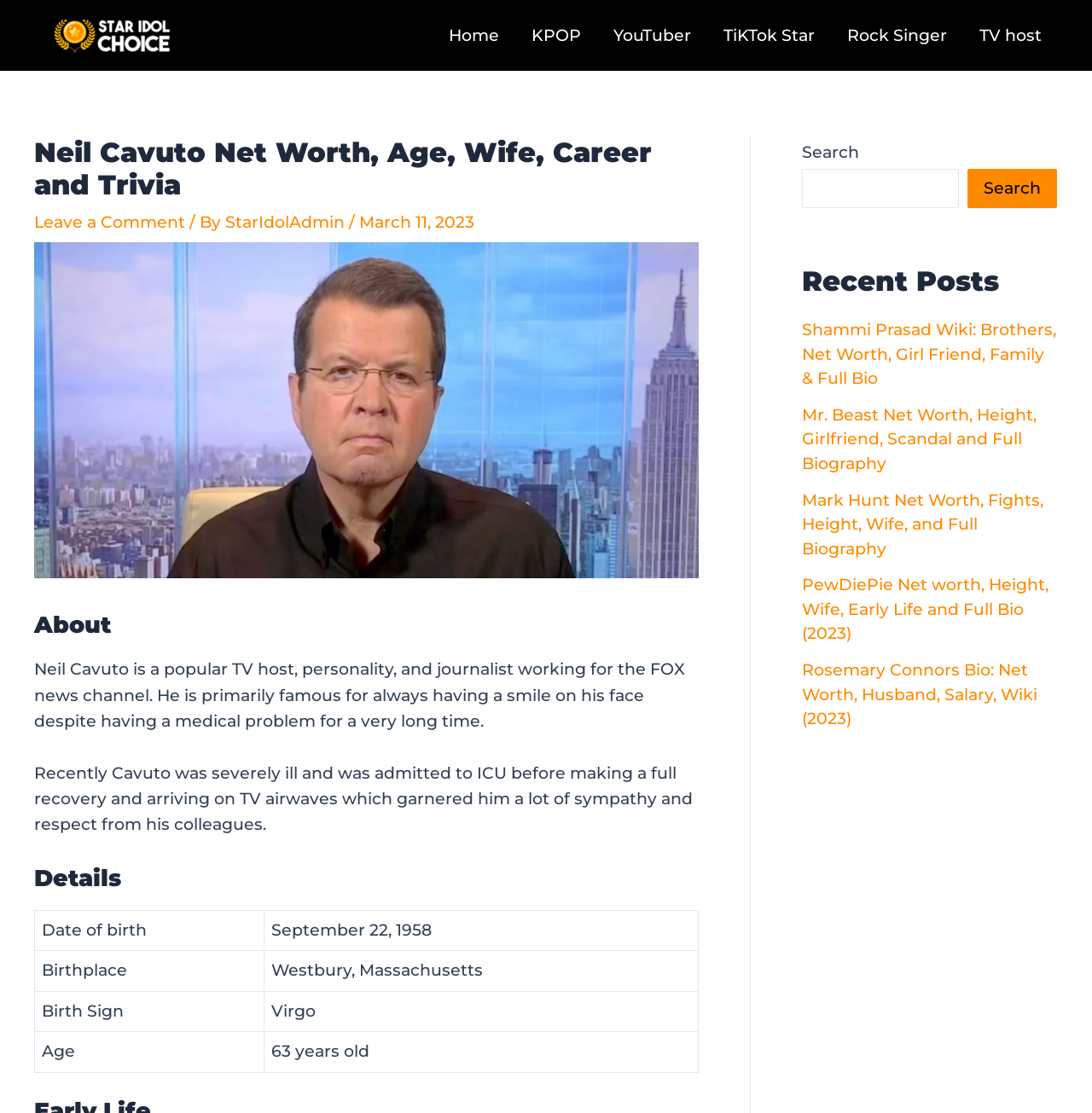Find the bounding box coordinates of the element's region that should be clicked in order to follow the given instruction: "Go to the About page". The coordinates should consist of four float numbers between 0 and 1, i.e., [left, top, right, bottom].

None